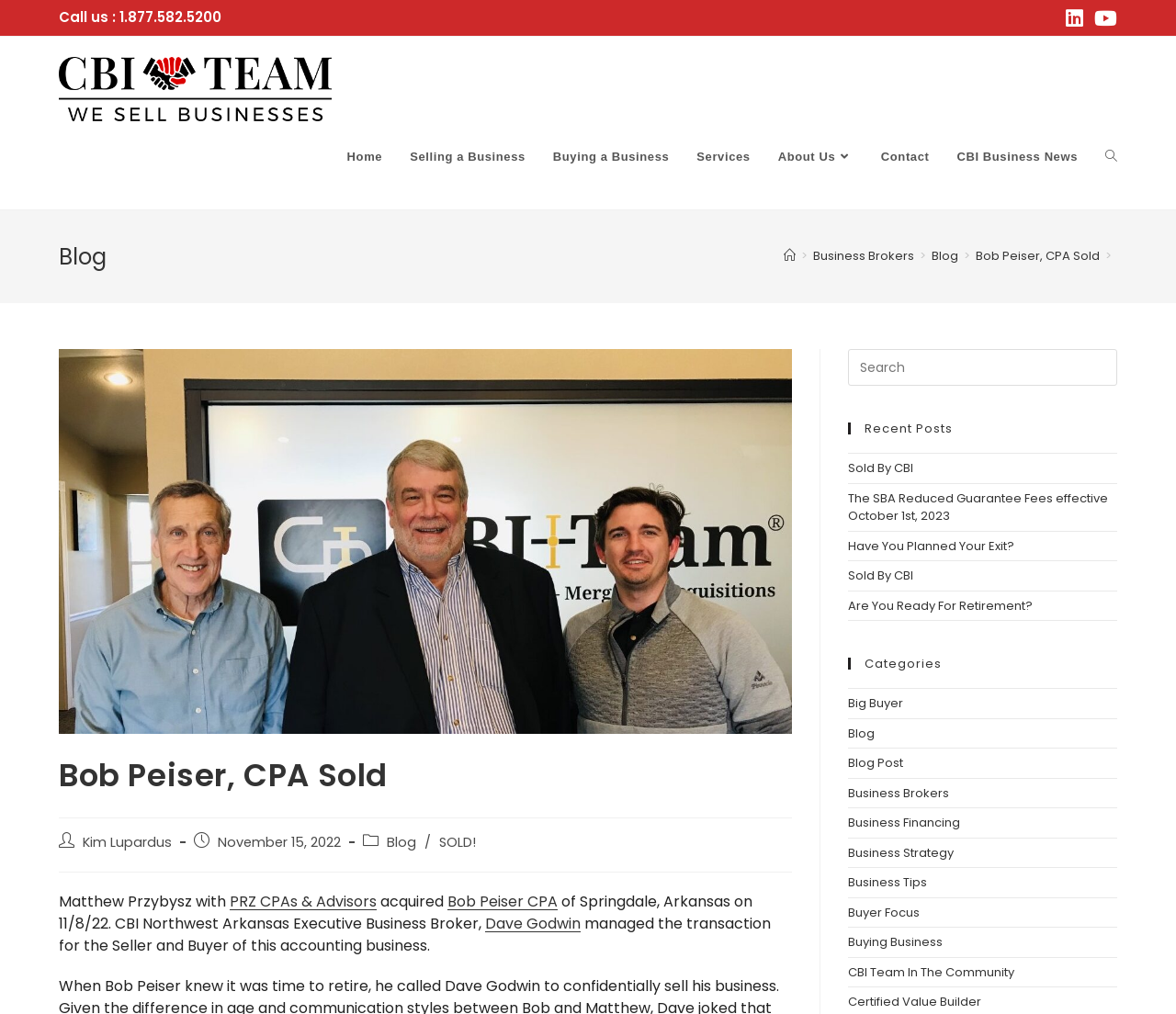Use the details in the image to answer the question thoroughly: 
What is the name of the business broker who managed the transaction?

I found the name of the business broker by reading the text in the main content area of the webpage, which mentions 'CBI Northwest Arkansas Executive Business Broker, Dave Godwin managed the transaction for the Seller'.